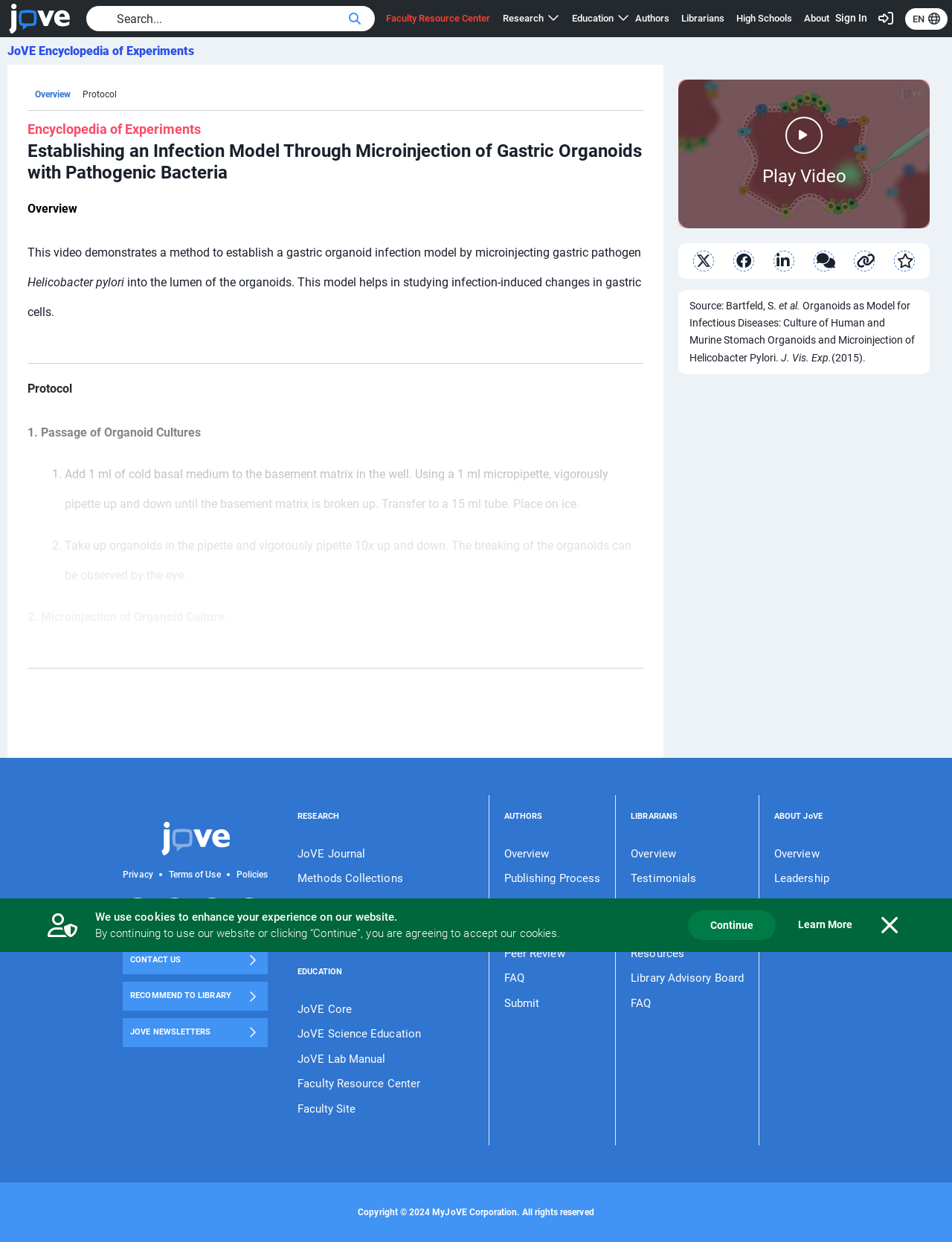How many links are there in the 'RESEARCH' section?
Using the image as a reference, deliver a detailed and thorough answer to the question.

I looked at the 'RESEARCH' section and counted the number of links, which are 'JoVE Journal', 'Methods Collections', 'JoVE Encyclopedia of Experiments', 'Archive', and there are 5 links in total.